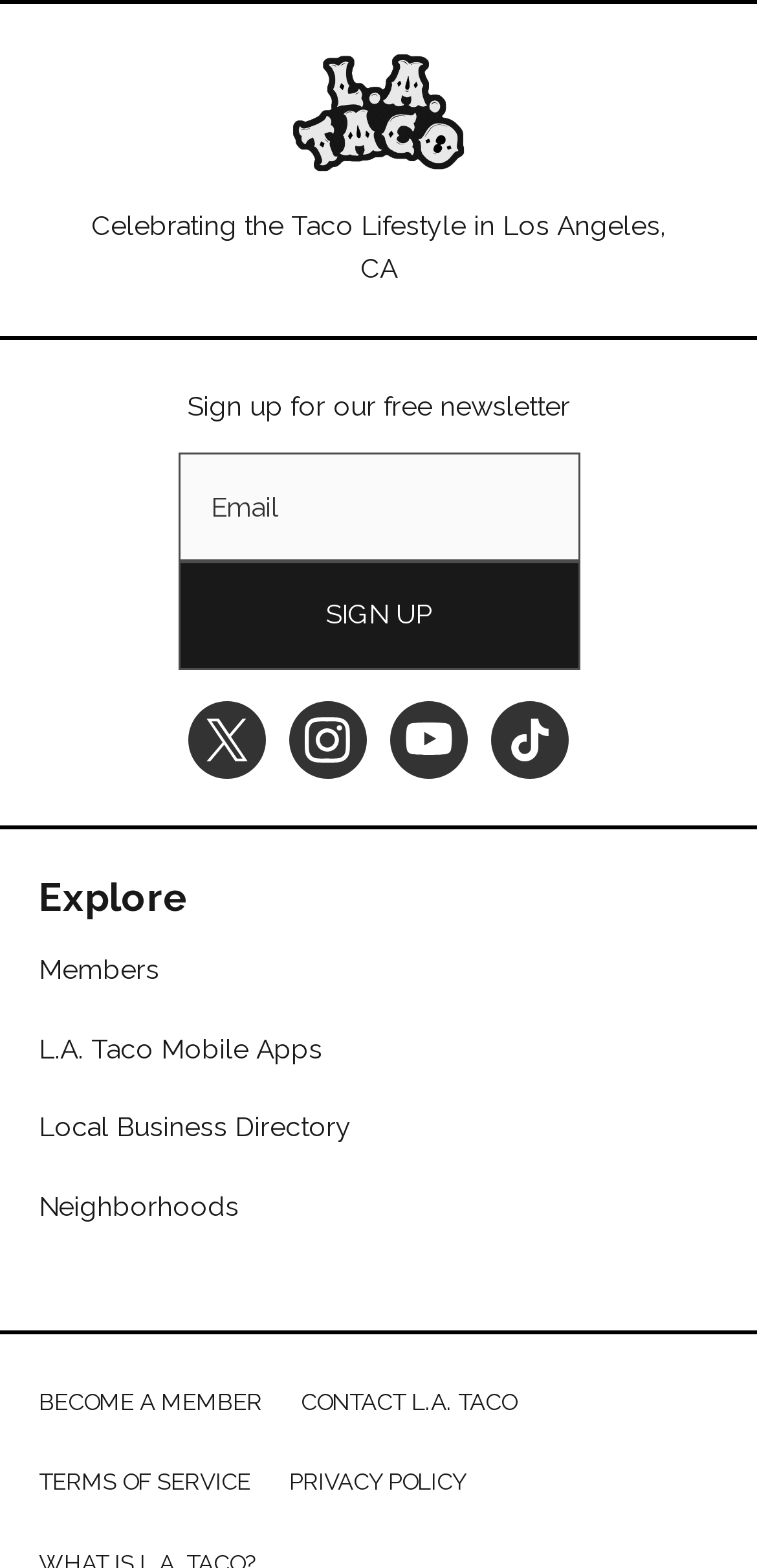What is the purpose of the 'Explore' navigation?
Answer the question based on the image using a single word or a brief phrase.

To navigate to different sections